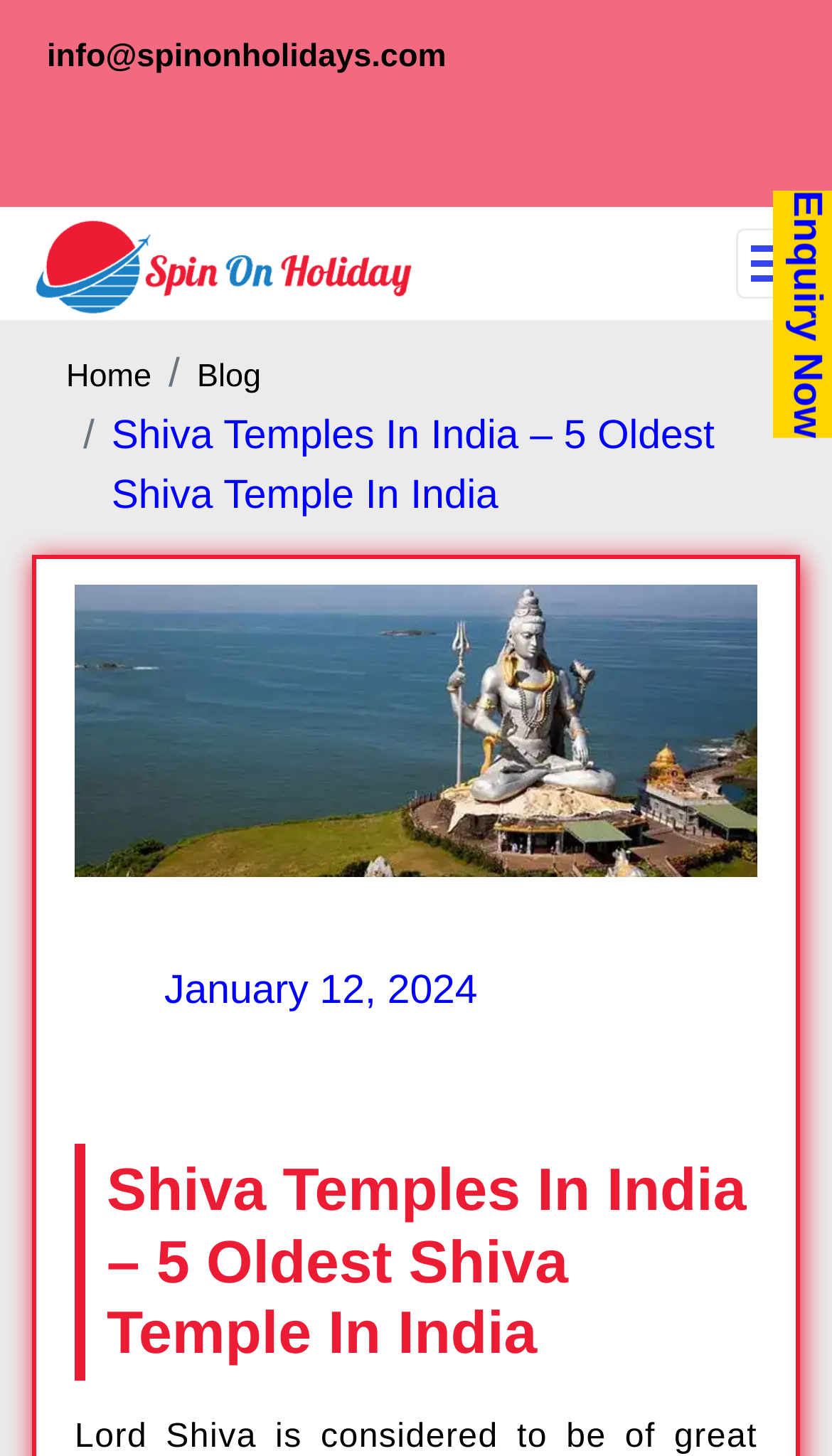Answer the question below in one word or phrase:
How many images are on this webpage?

2